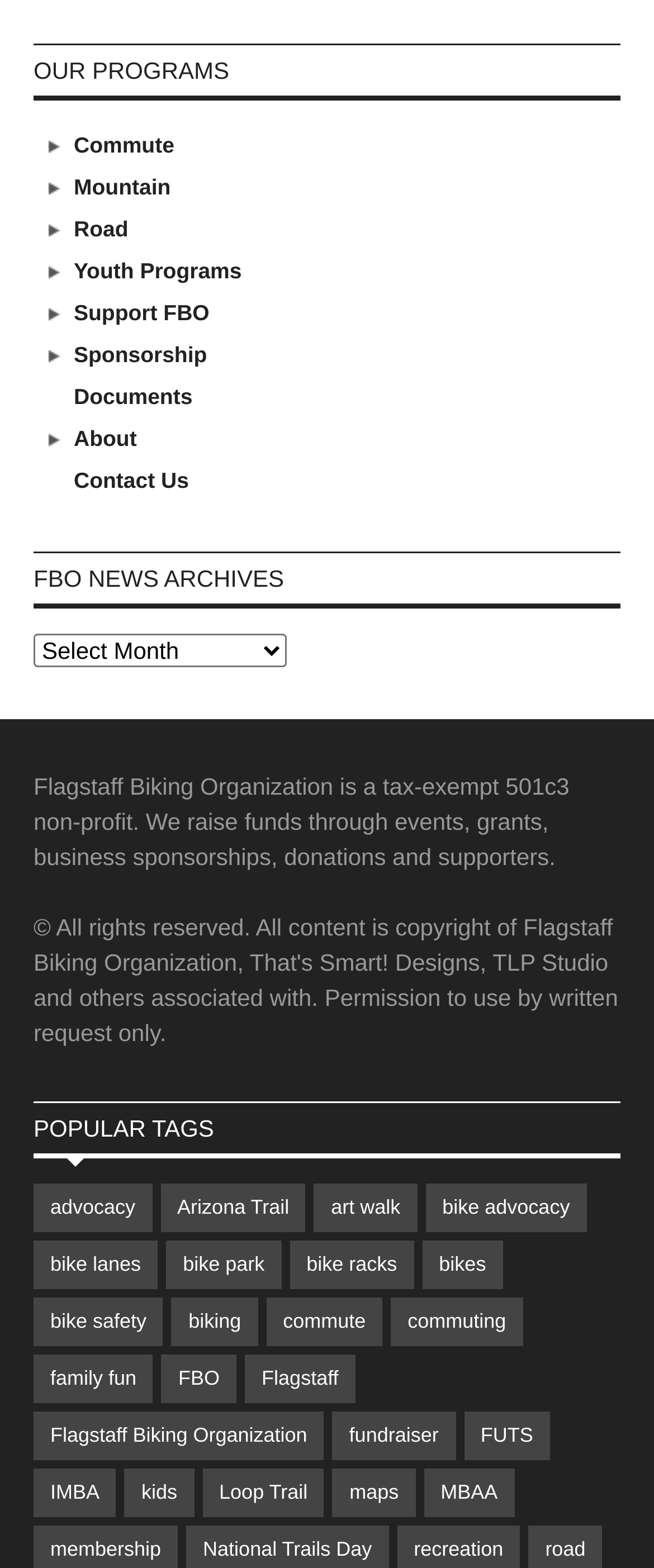What is the name of the trail mentioned?
Provide a detailed answer to the question, using the image to inform your response.

The name of the trail can be found by looking at the link element with text 'Loop Trail (35 items)' which is located in the complementary element with ID 76.